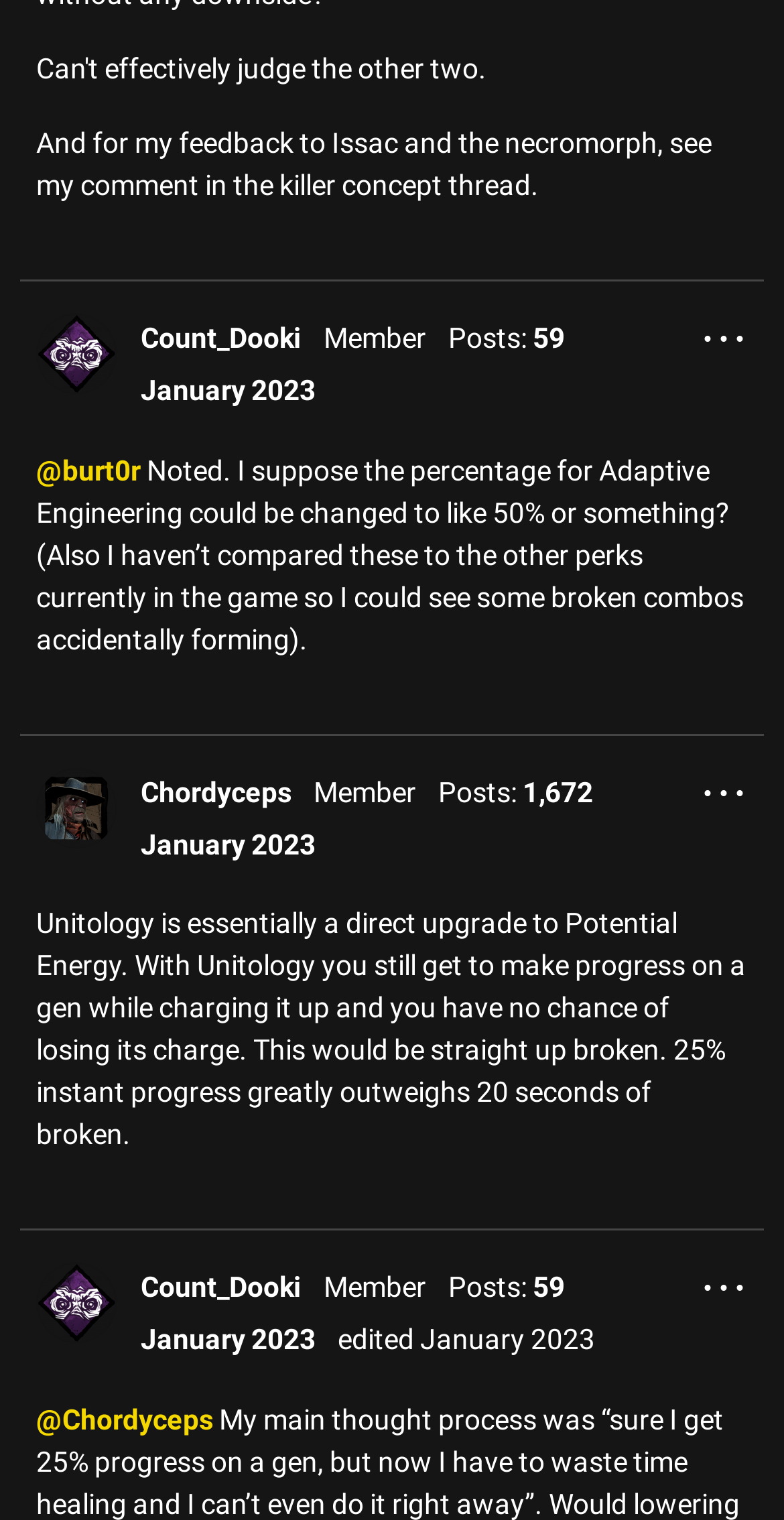Please locate the bounding box coordinates of the element that should be clicked to achieve the given instruction: "Share on Facebook".

None